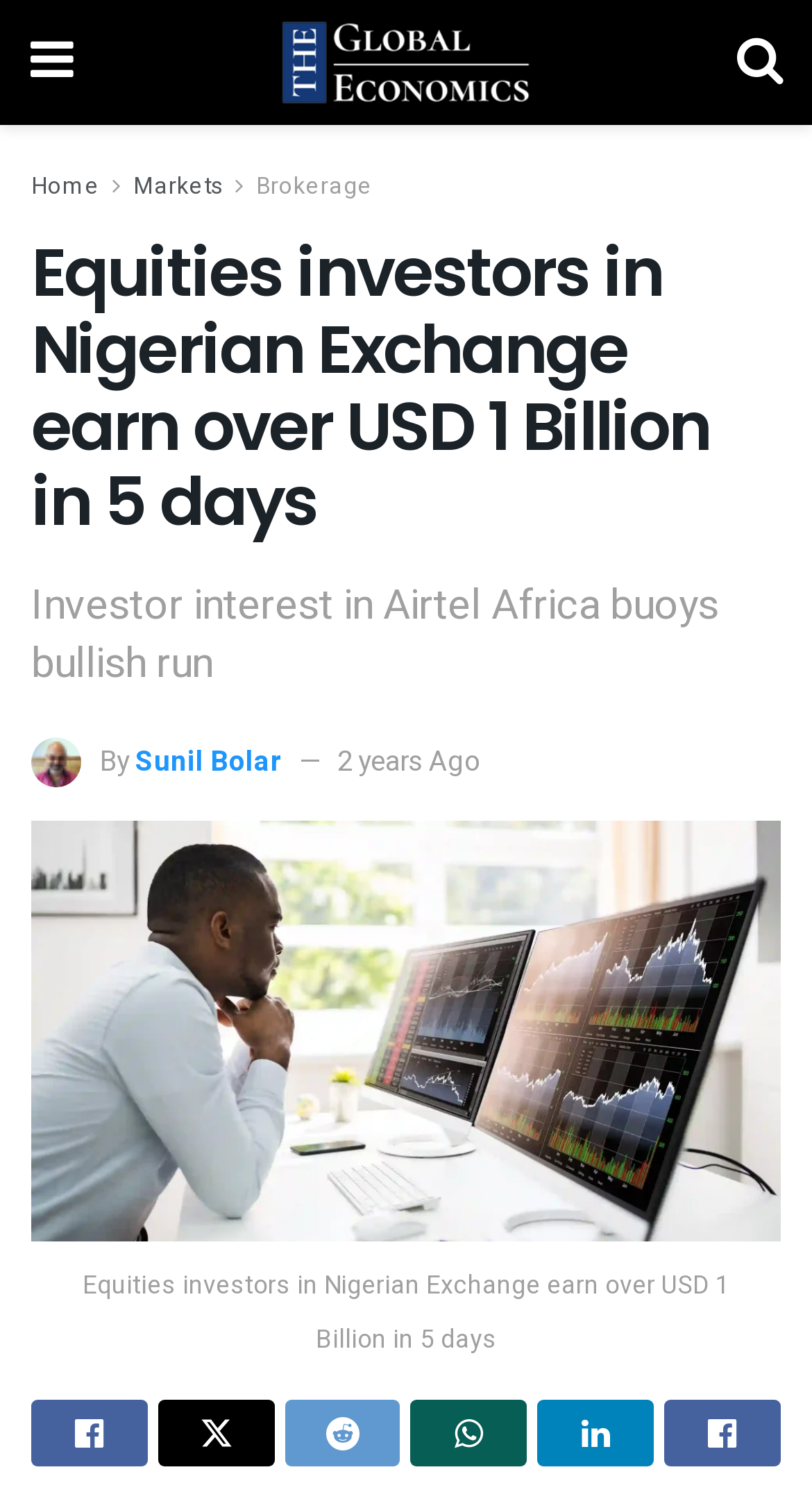What is the purpose of the button with the '' icon?
Provide a detailed answer to the question, using the image to inform your response.

The purpose of the button with the '' icon cannot be determined from the webpage alone, but it is likely a navigation or action button based on its location at the top of the webpage.